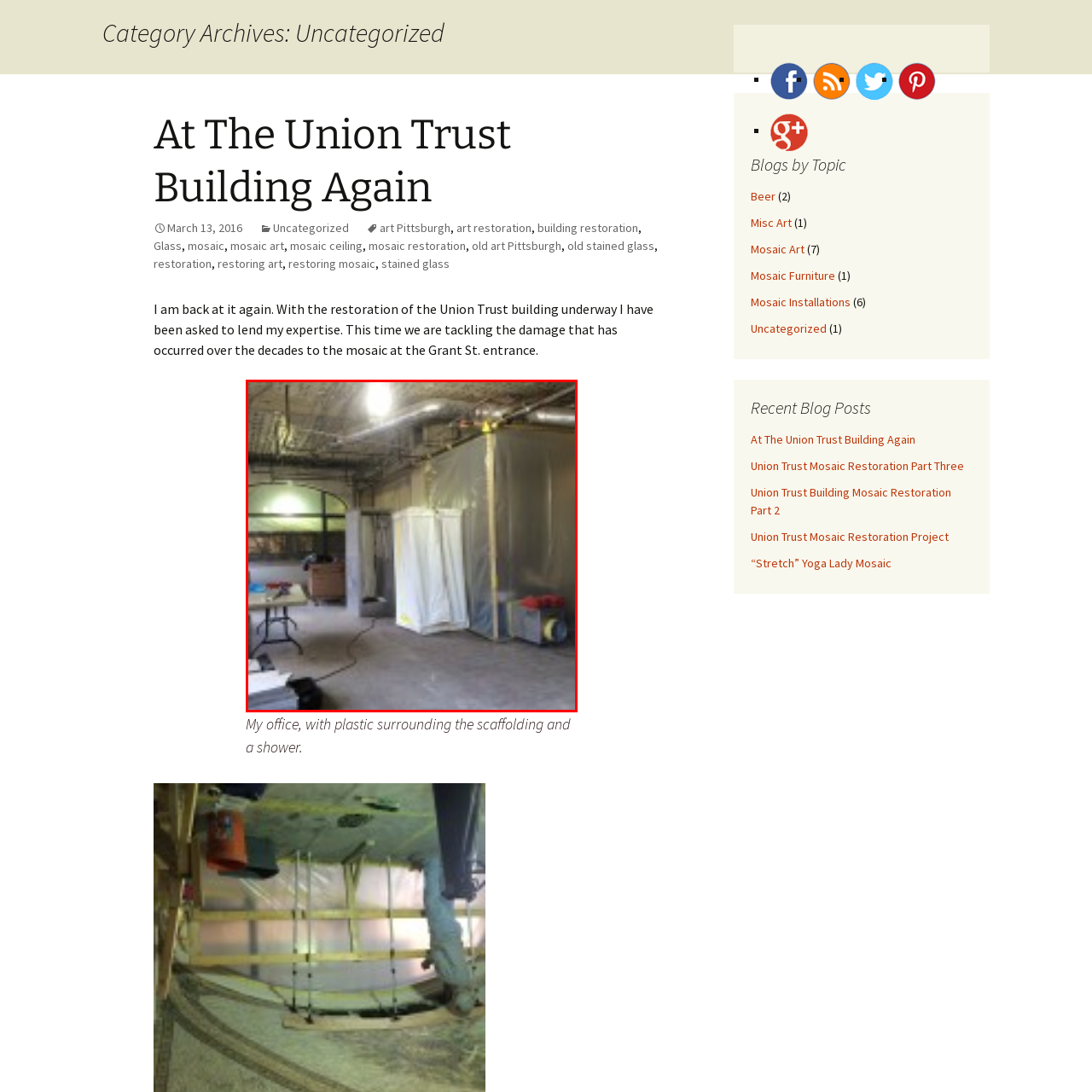Pay attention to the image highlighted by the red border, What is the source of light in the room? Please give a one-word or short phrase answer.

Overhead lights and natural light